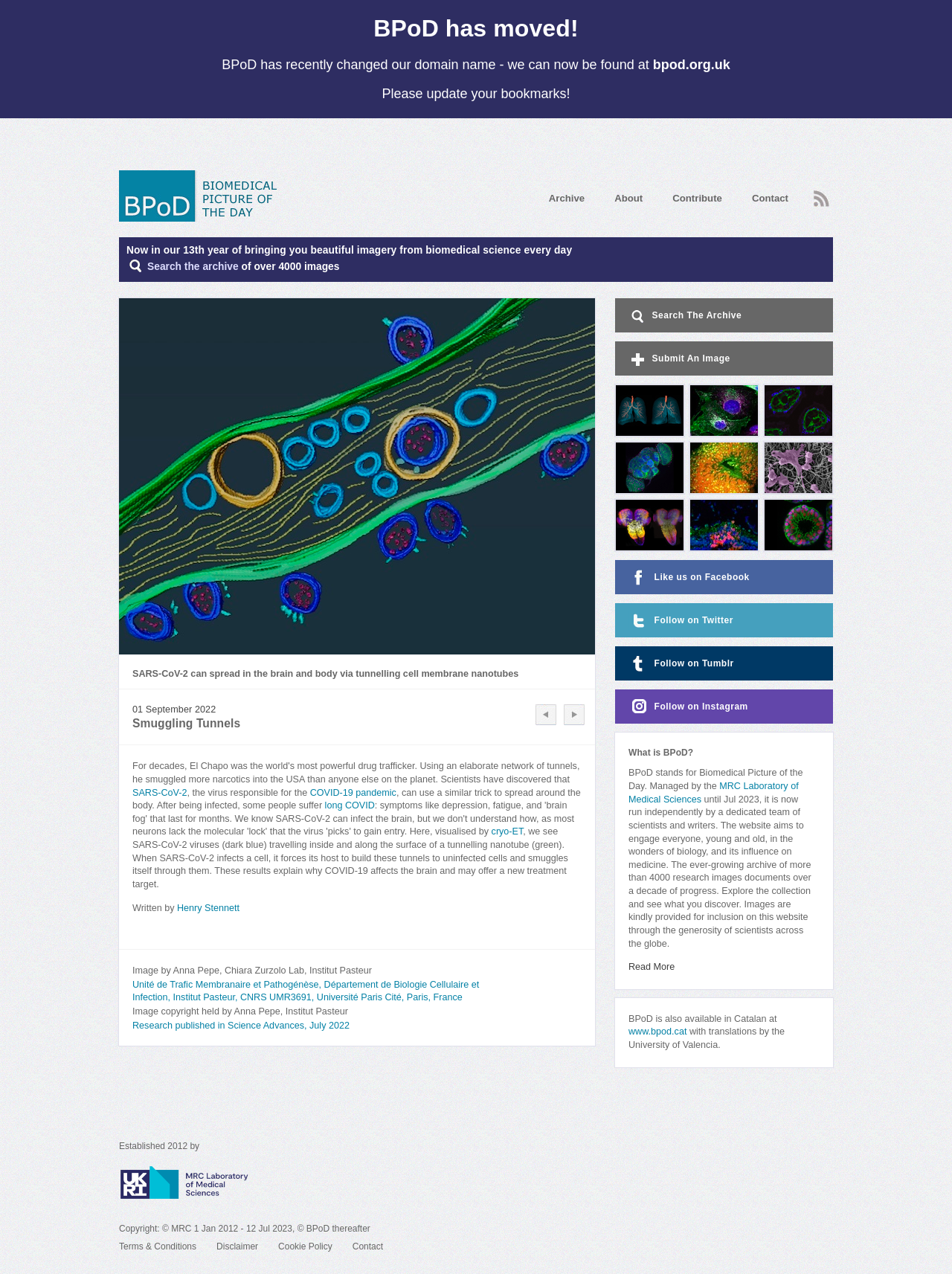Select the bounding box coordinates of the element I need to click to carry out the following instruction: "Search the archive".

[0.155, 0.205, 0.251, 0.214]